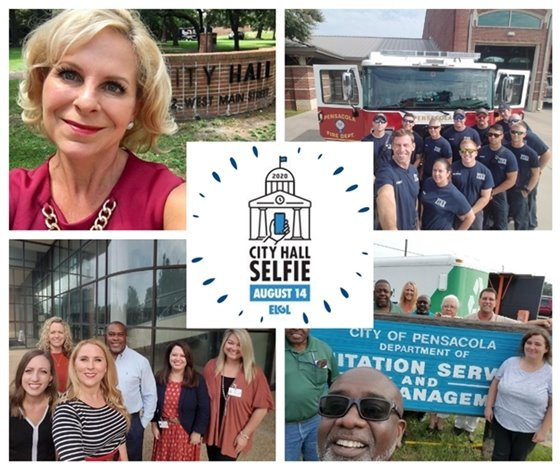Answer this question in one word or a short phrase: What is the occupation of the group posing in front of a fire truck?

Firefighters